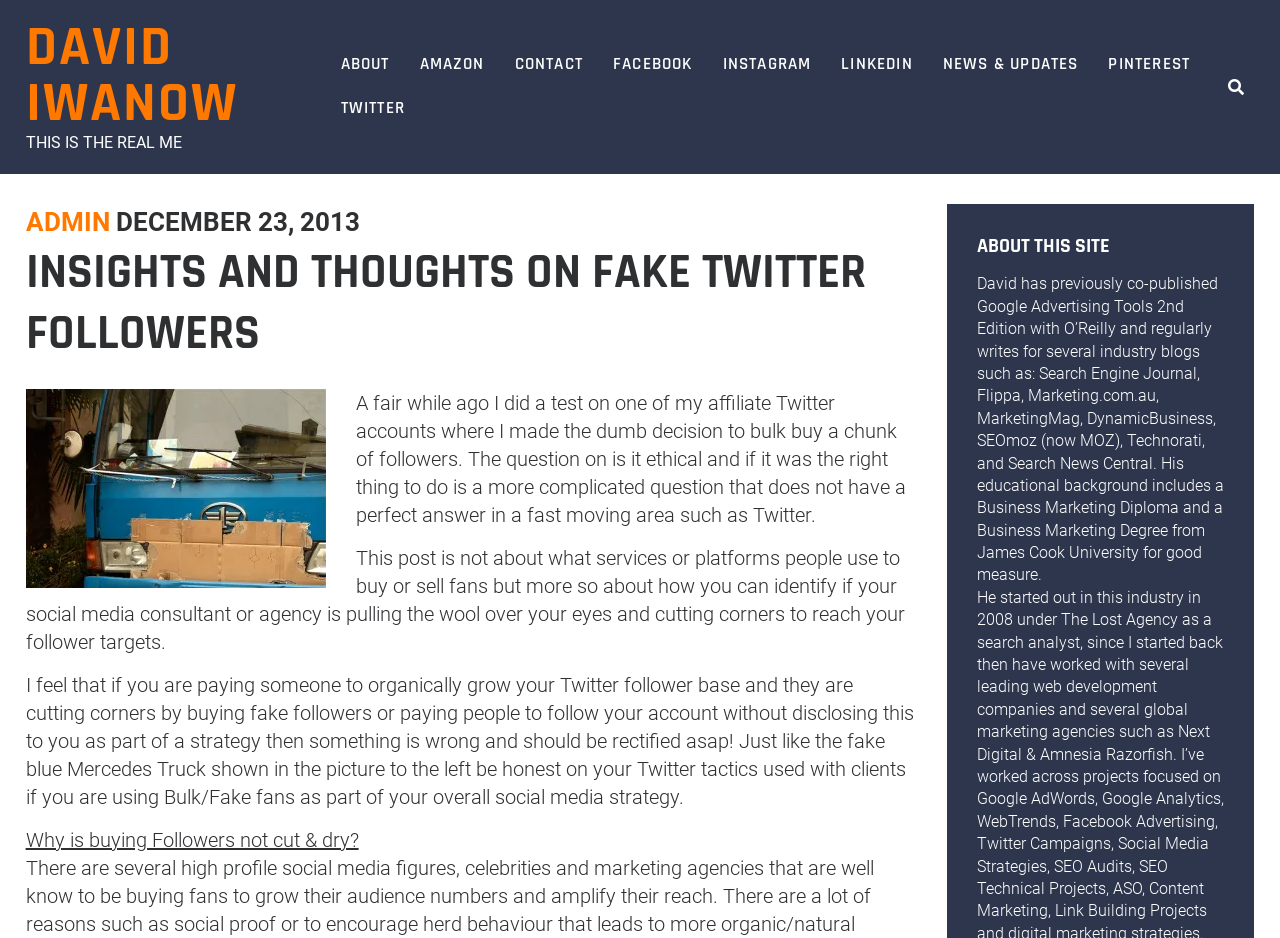Provide the bounding box coordinates of the HTML element described by the text: "News & Updates". The coordinates should be in the format [left, top, right, bottom] with values between 0 and 1.

[0.725, 0.046, 0.854, 0.093]